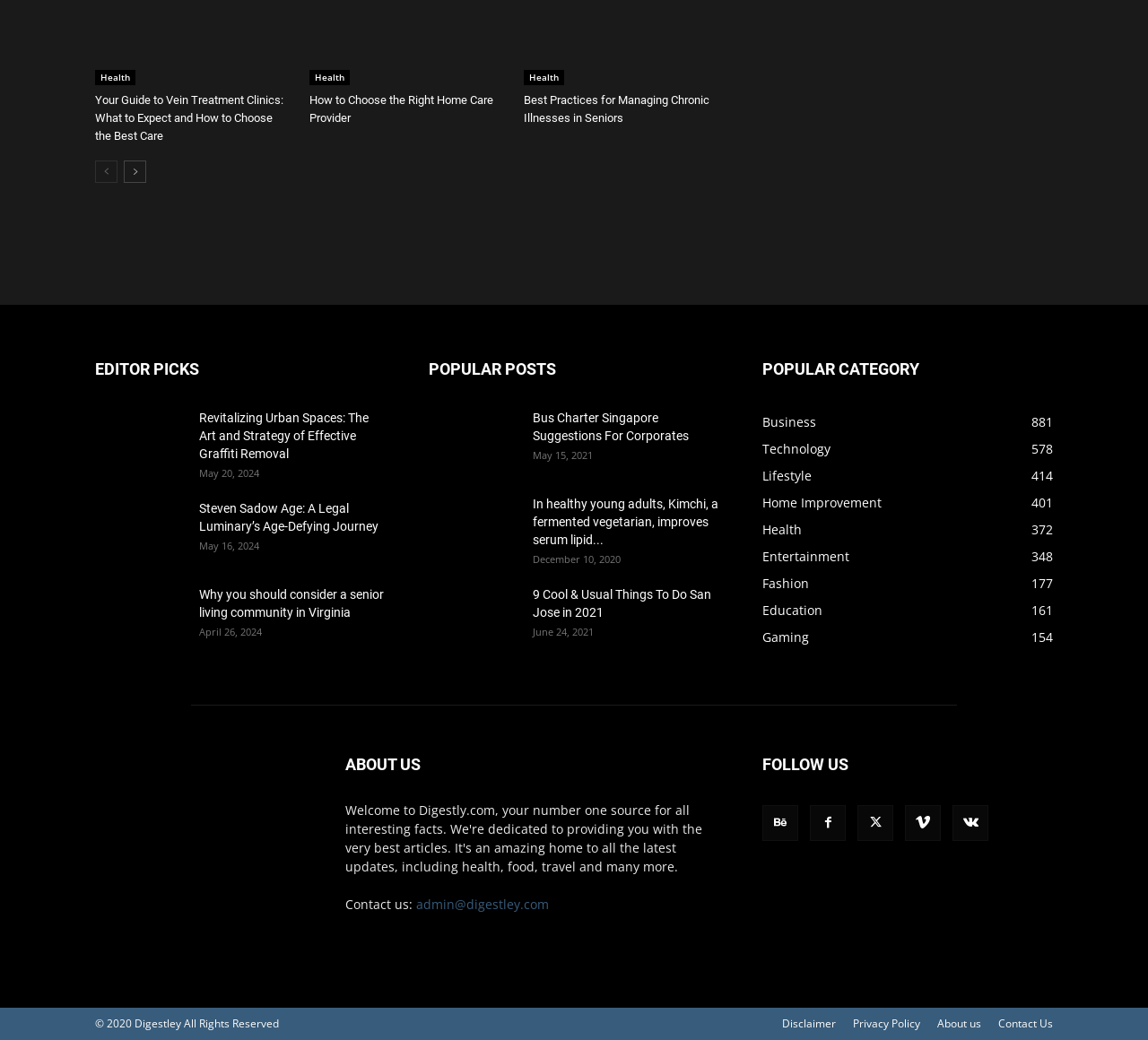Give the bounding box coordinates for the element described as: "Afrikhub".

None